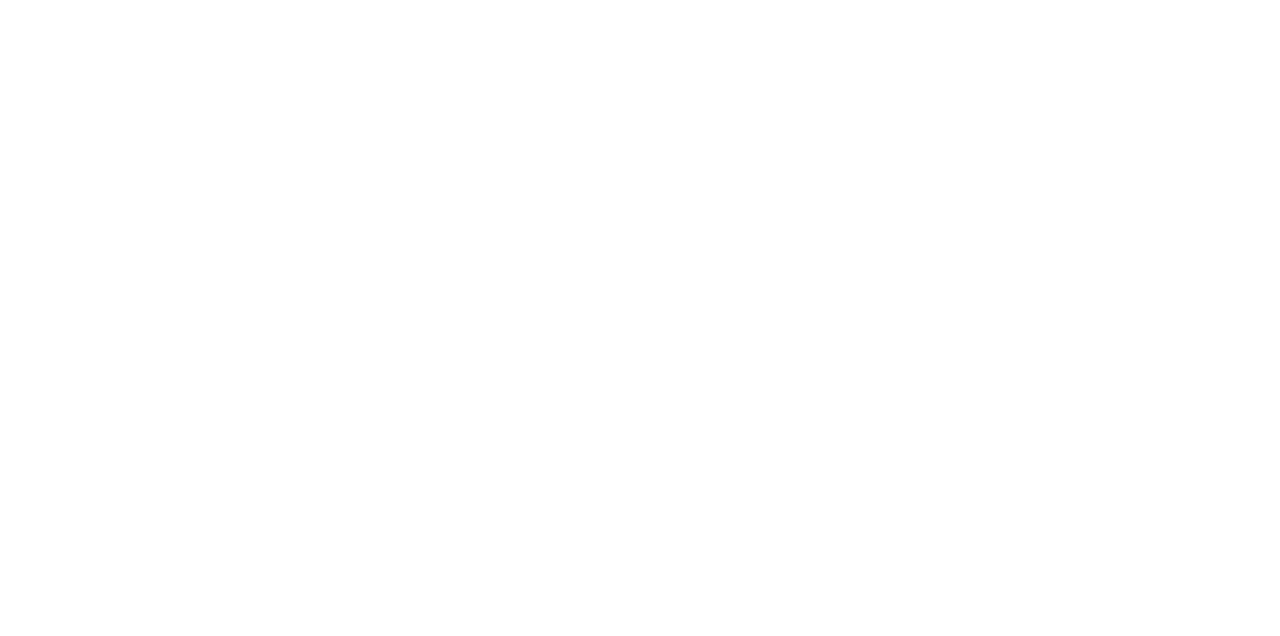Please find and report the bounding box coordinates of the element to click in order to perform the following action: "View job opportunities". The coordinates should be expressed as four float numbers between 0 and 1, in the format [left, top, right, bottom].

[0.478, 0.785, 0.506, 0.821]